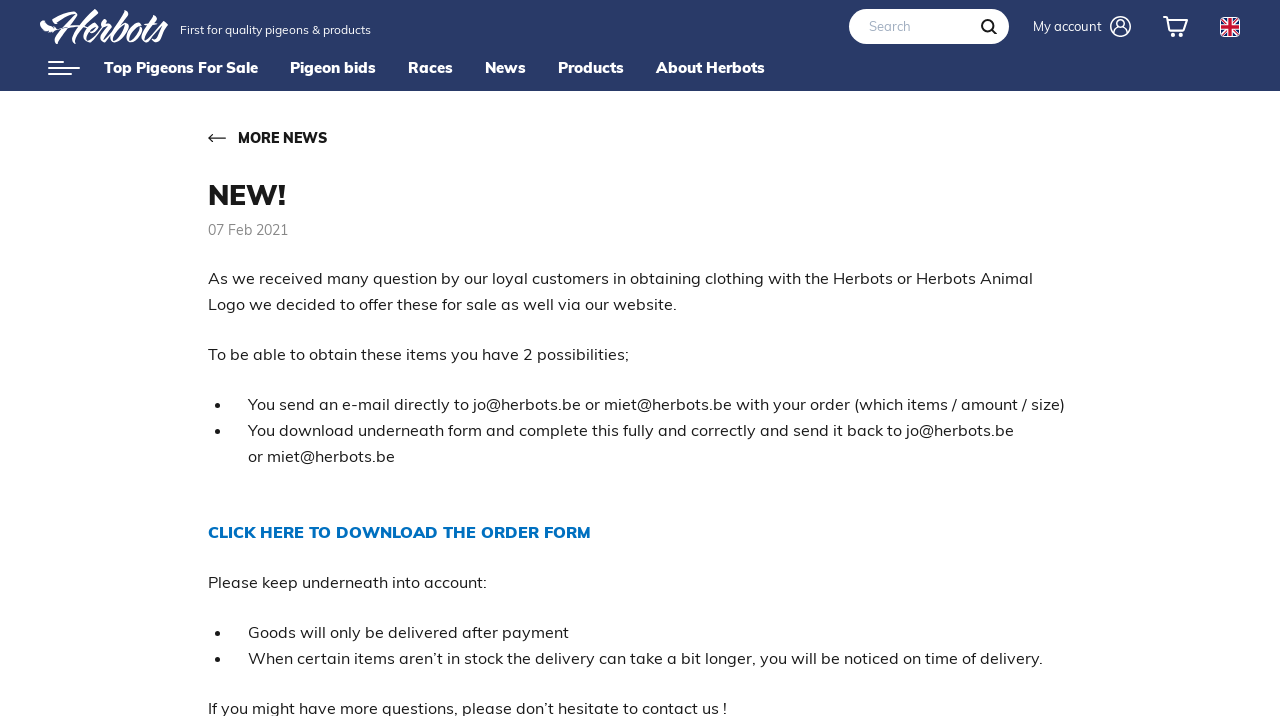Provide a one-word or short-phrase answer to the question:
How many links are in the top navigation menu?

7